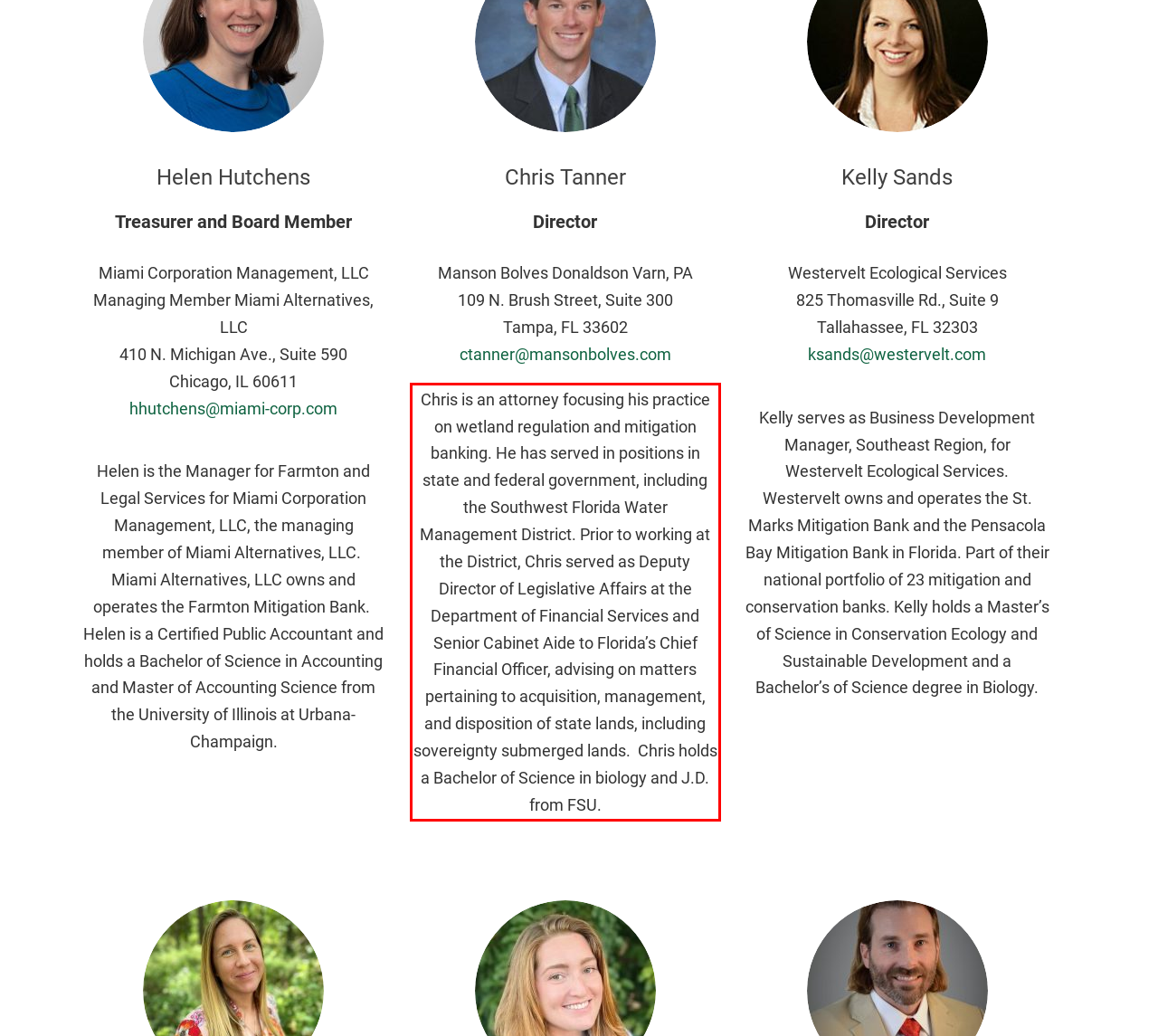With the given screenshot of a webpage, locate the red rectangle bounding box and extract the text content using OCR.

Chris is an attorney focusing his practice on wetland regulation and mitigation banking. He has served in positions in state and federal government, including the Southwest Florida Water Management District. Prior to working at the District, Chris served as Deputy Director of Legislative Affairs at the Department of Financial Services and Senior Cabinet Aide to Florida’s Chief Financial Officer, advising on matters pertaining to acquisition, management, and disposition of state lands, including sovereignty submerged lands. Chris holds a Bachelor of Science in biology and J.D. from FSU.